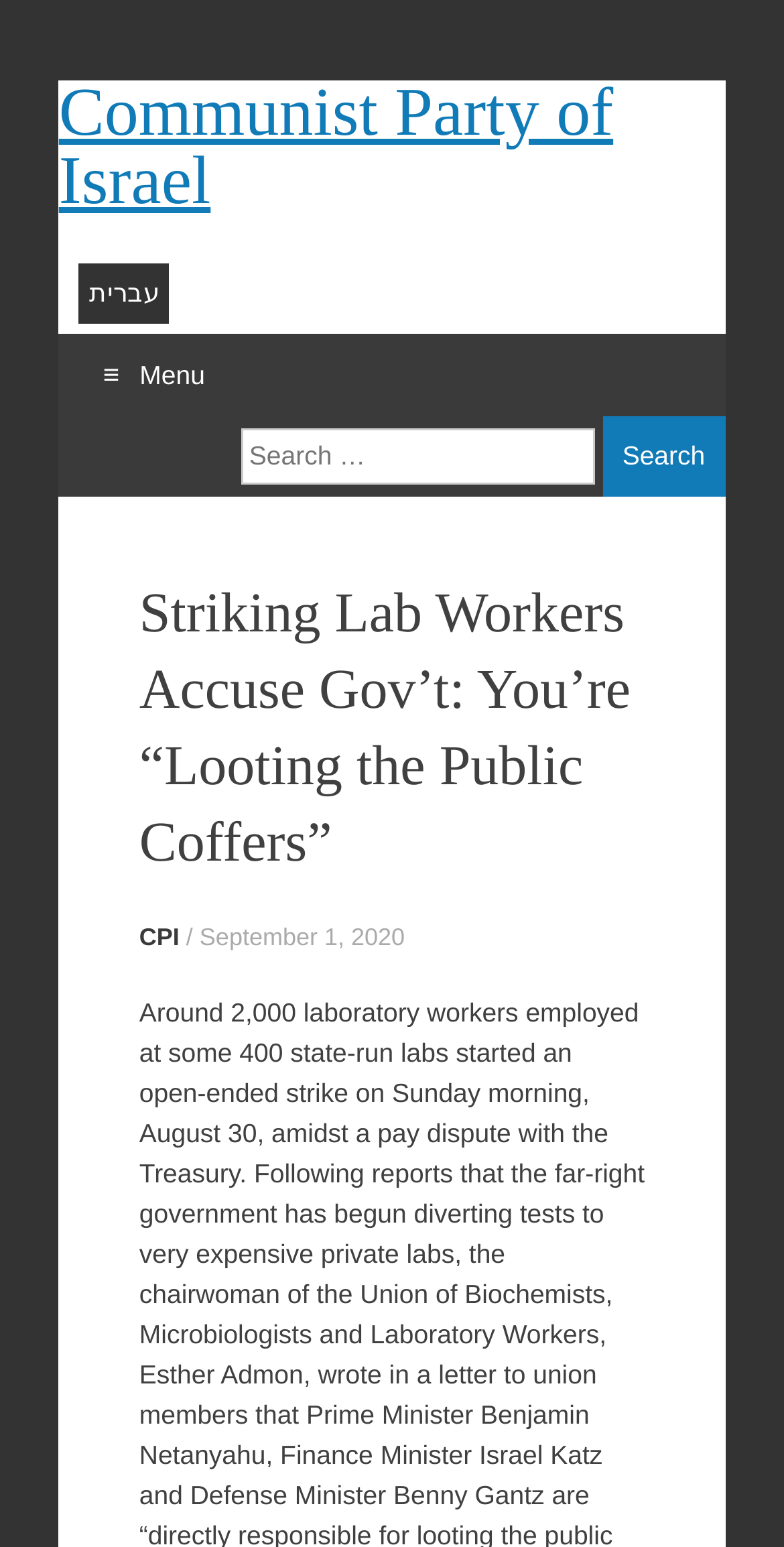Locate the bounding box coordinates of the element that should be clicked to fulfill the instruction: "Go to the Hebrew version".

[0.113, 0.179, 0.203, 0.199]